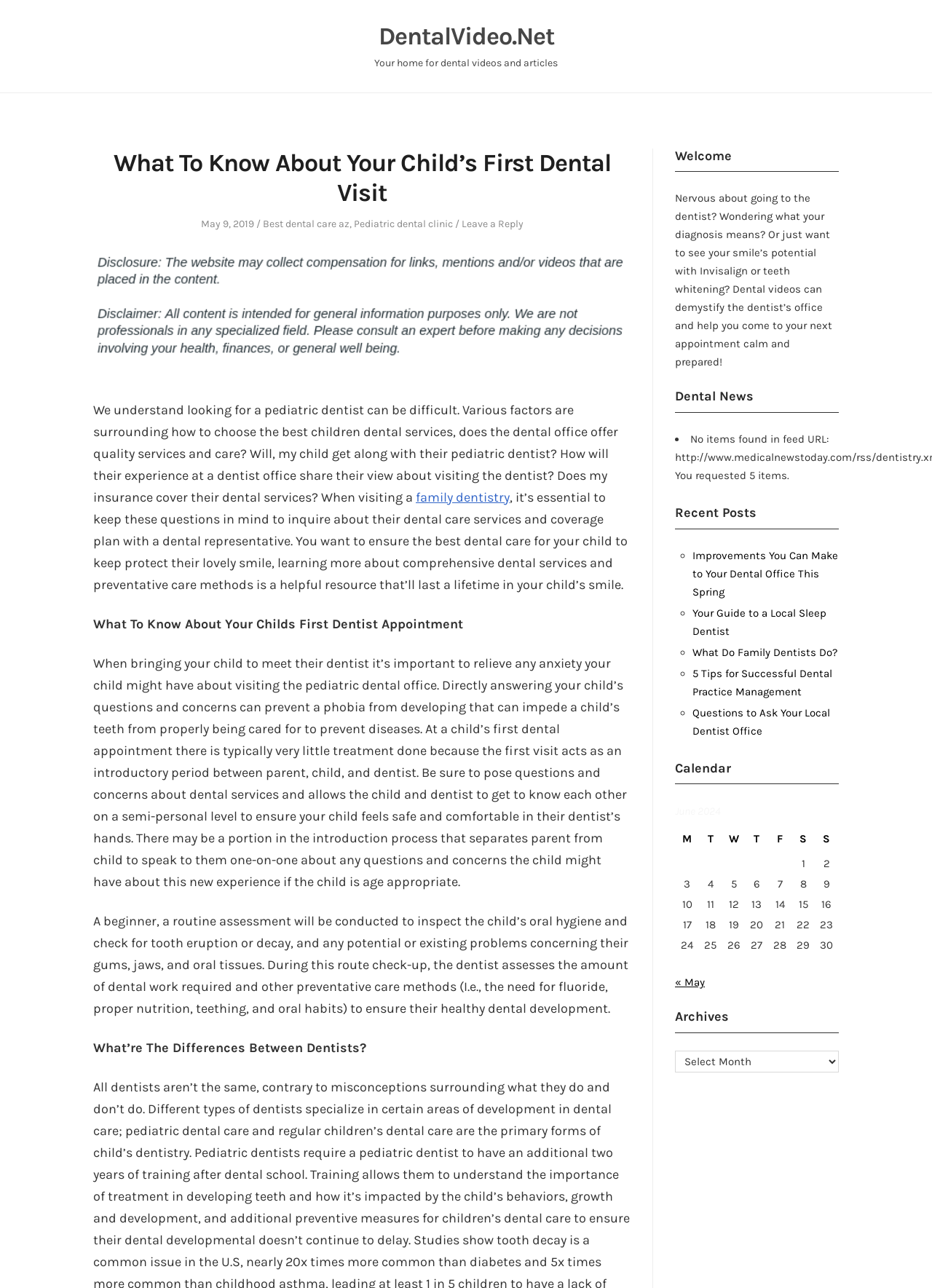Provide a one-word or short-phrase response to the question:
What is the importance of relieving anxiety in a child's first dental appointment?

Prevents phobia